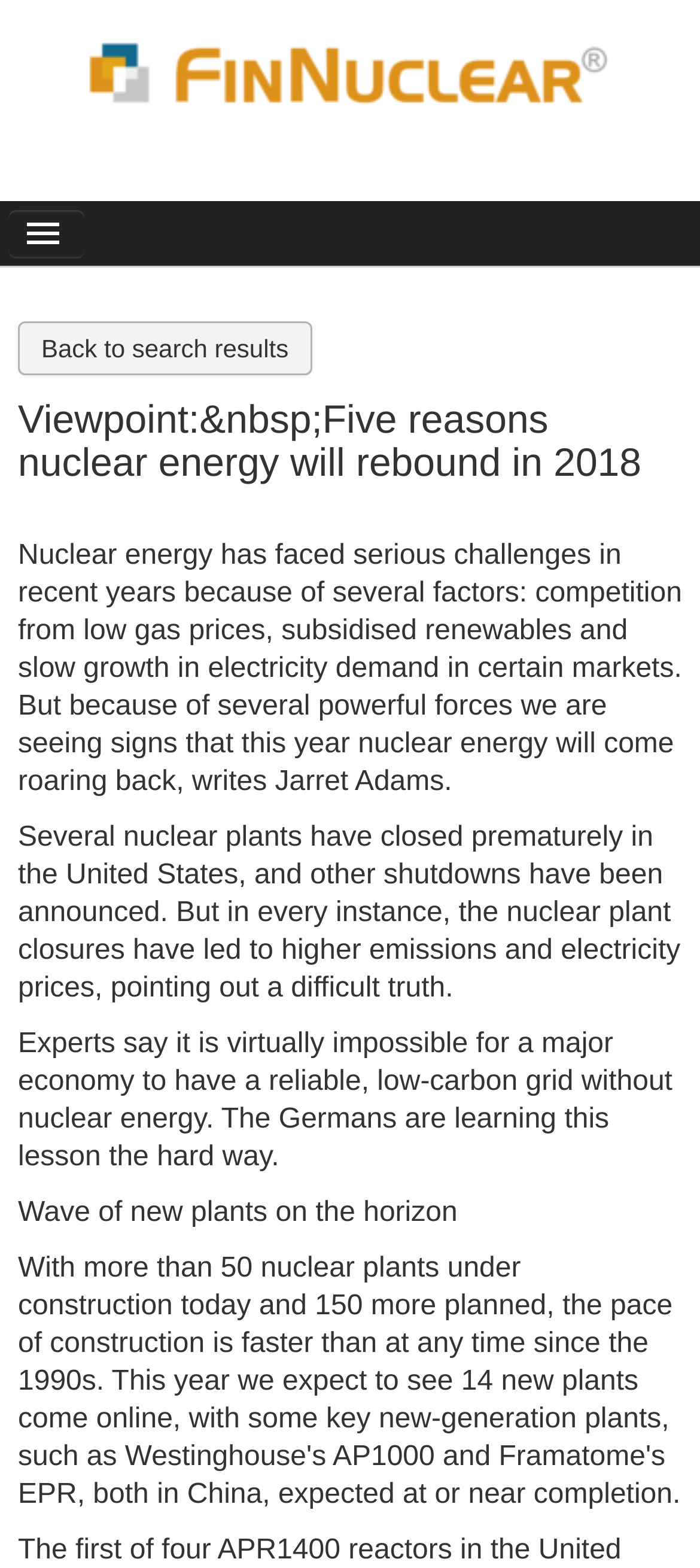Respond to the following question using a concise word or phrase: 
How many paragraphs are in the article?

4